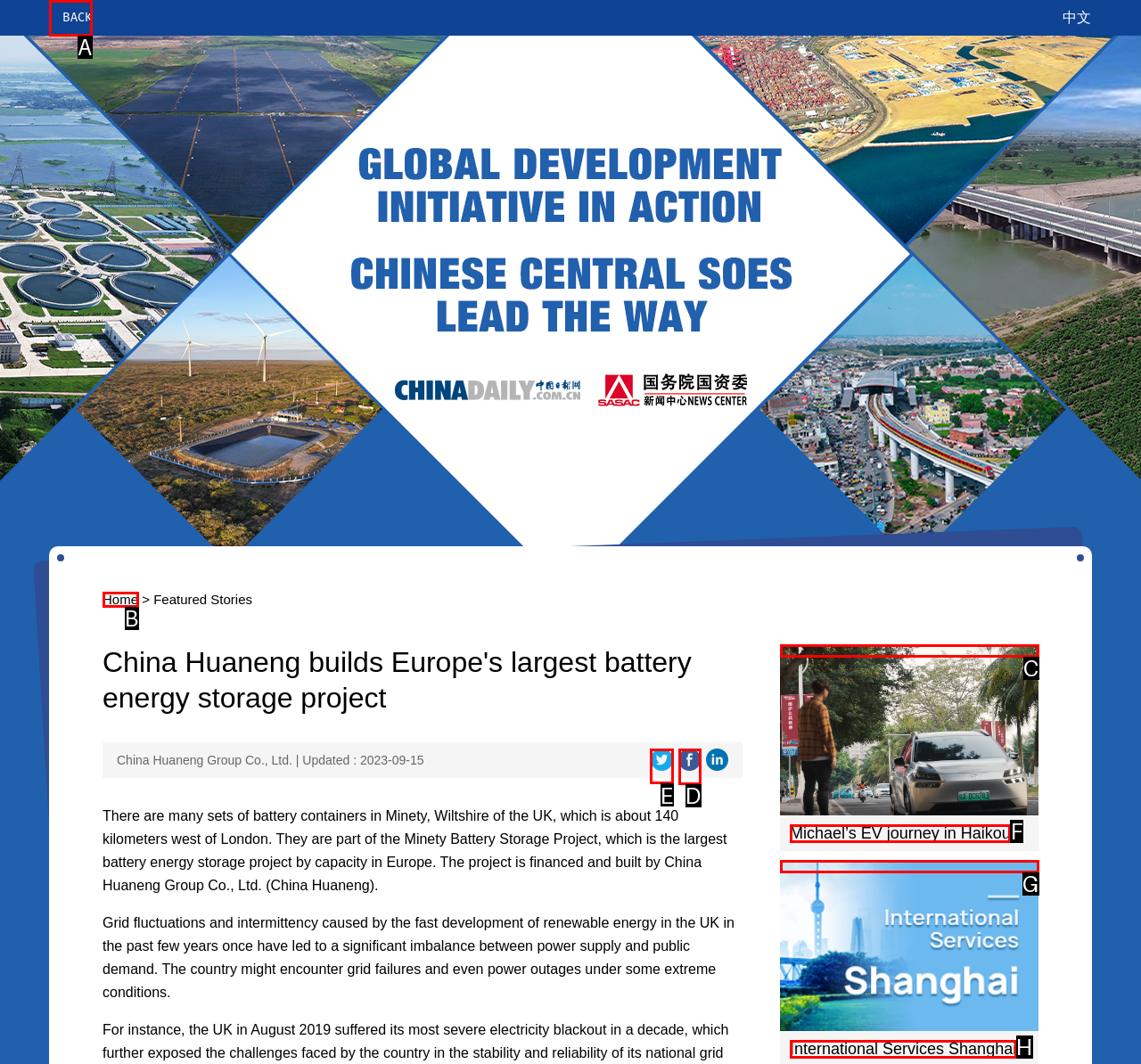Identify the correct UI element to click to follow this instruction: share on twitter
Respond with the letter of the appropriate choice from the displayed options.

E